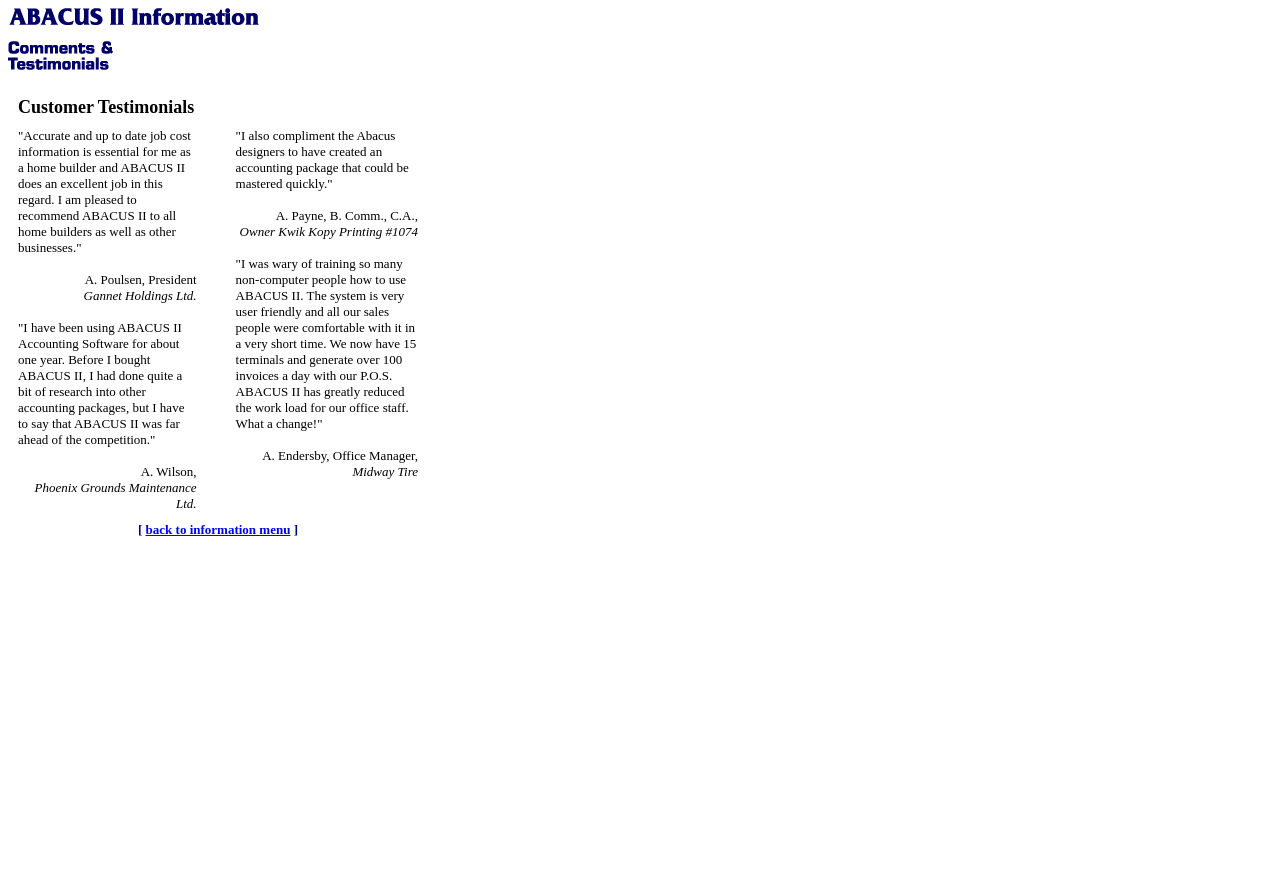Convey a detailed summary of the webpage, mentioning all key elements.

The webpage is dedicated to showcasing customer testimonials for ABACUS II. At the top, there are two small images, one on the left and one on the right, which are likely logos or icons. Below these images, there is a table with three rows. The first row contains a single cell with the title "Customer Testimonials". 

The second row has three cells, each containing a testimonial from a satisfied customer. The first cell has a quote from A. Poulsen, President of Gannet Holdings Ltd., praising ABACUS II for providing accurate and up-to-date job cost information. The second cell is empty, and the third cell has a quote from A. Wilson, Phoenix Grounds Maintenance Ltd., who compares ABACUS II favorably to other accounting packages.

The third row also has three cells, with two more testimonials. The first cell is empty, the second cell has a quote from A. Payne, B. Comm., C.A., Owner Kwik Kopy Printing #1074, who compliments the designers of ABACUS II for creating a user-friendly accounting package. The third cell has a quote from A. Endersby, Office Manager, Midway Tire, who praises ABACUS II for reducing the workload for their office staff.

At the bottom of the page, there is a link labeled "back to information menu", which allows users to navigate back to a previous page or section.